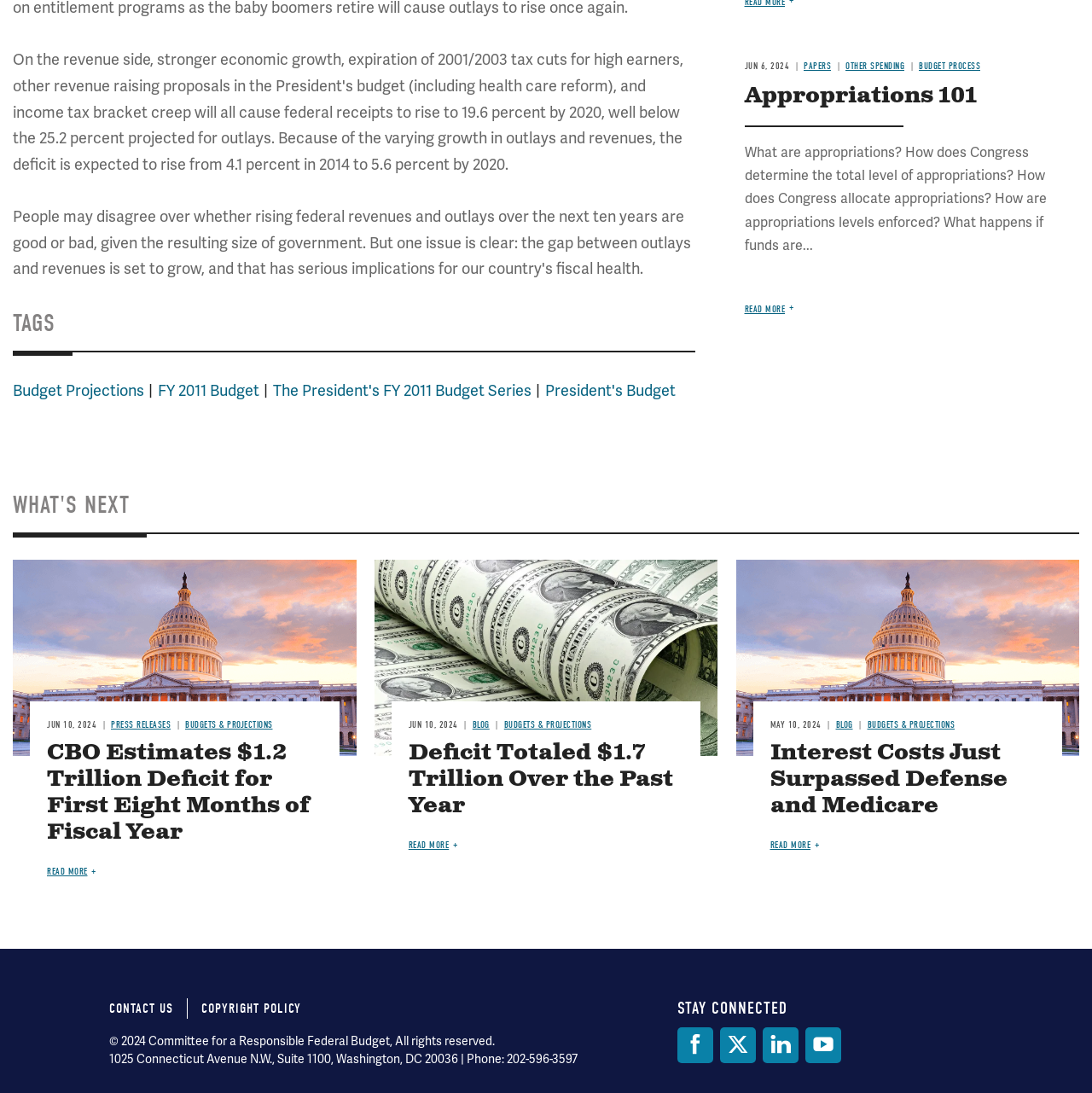Find the bounding box coordinates of the area that needs to be clicked in order to achieve the following instruction: "Contact 'US'". The coordinates should be specified as four float numbers between 0 and 1, i.e., [left, top, right, bottom].

[0.1, 0.916, 0.159, 0.93]